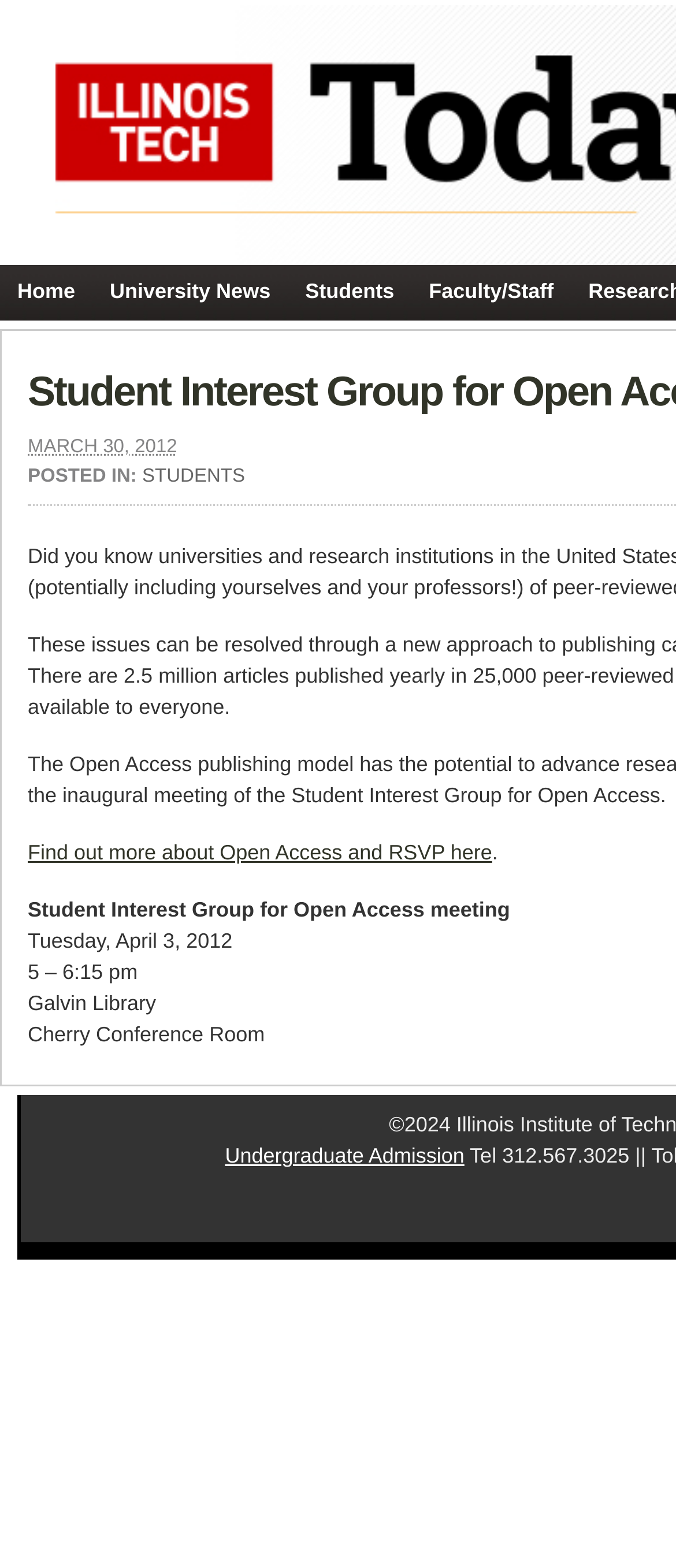Please give a succinct answer using a single word or phrase:
What year is the copyright for?

2024